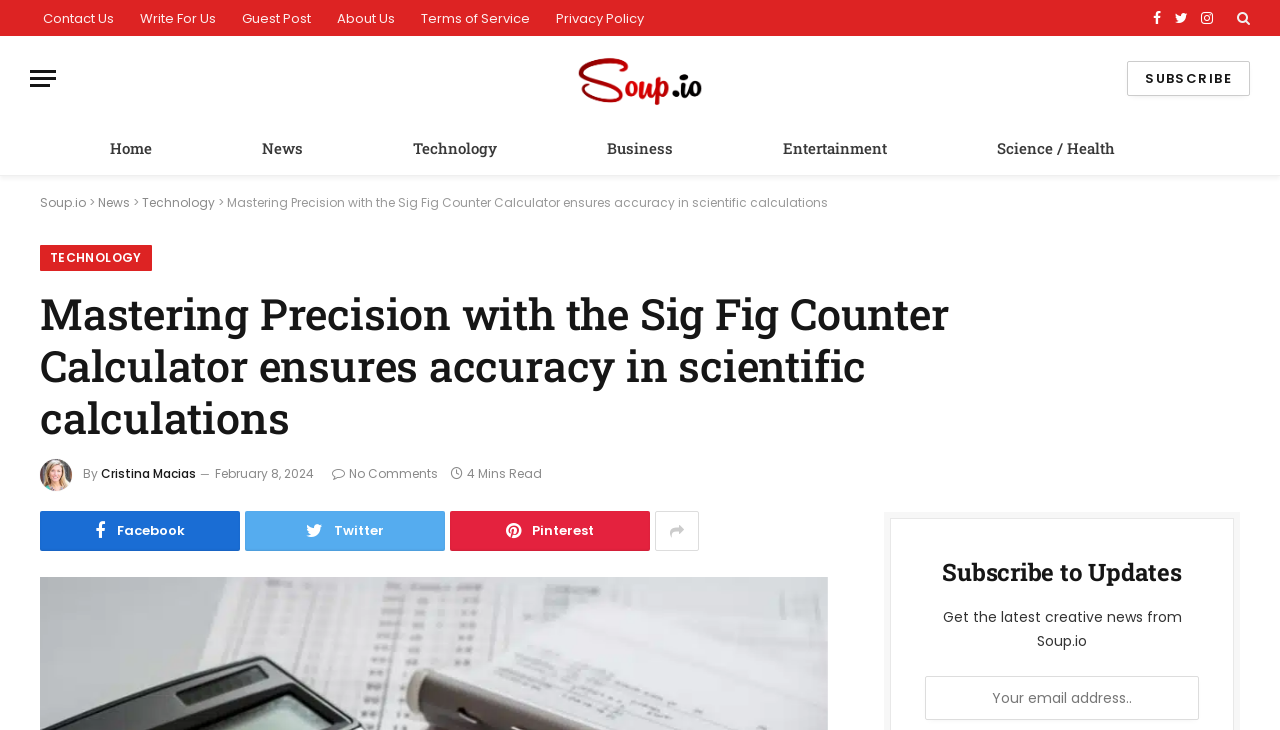Please identify the bounding box coordinates of the element's region that needs to be clicked to fulfill the following instruction: "Learn more about the organization". The bounding box coordinates should consist of four float numbers between 0 and 1, i.e., [left, top, right, bottom].

None